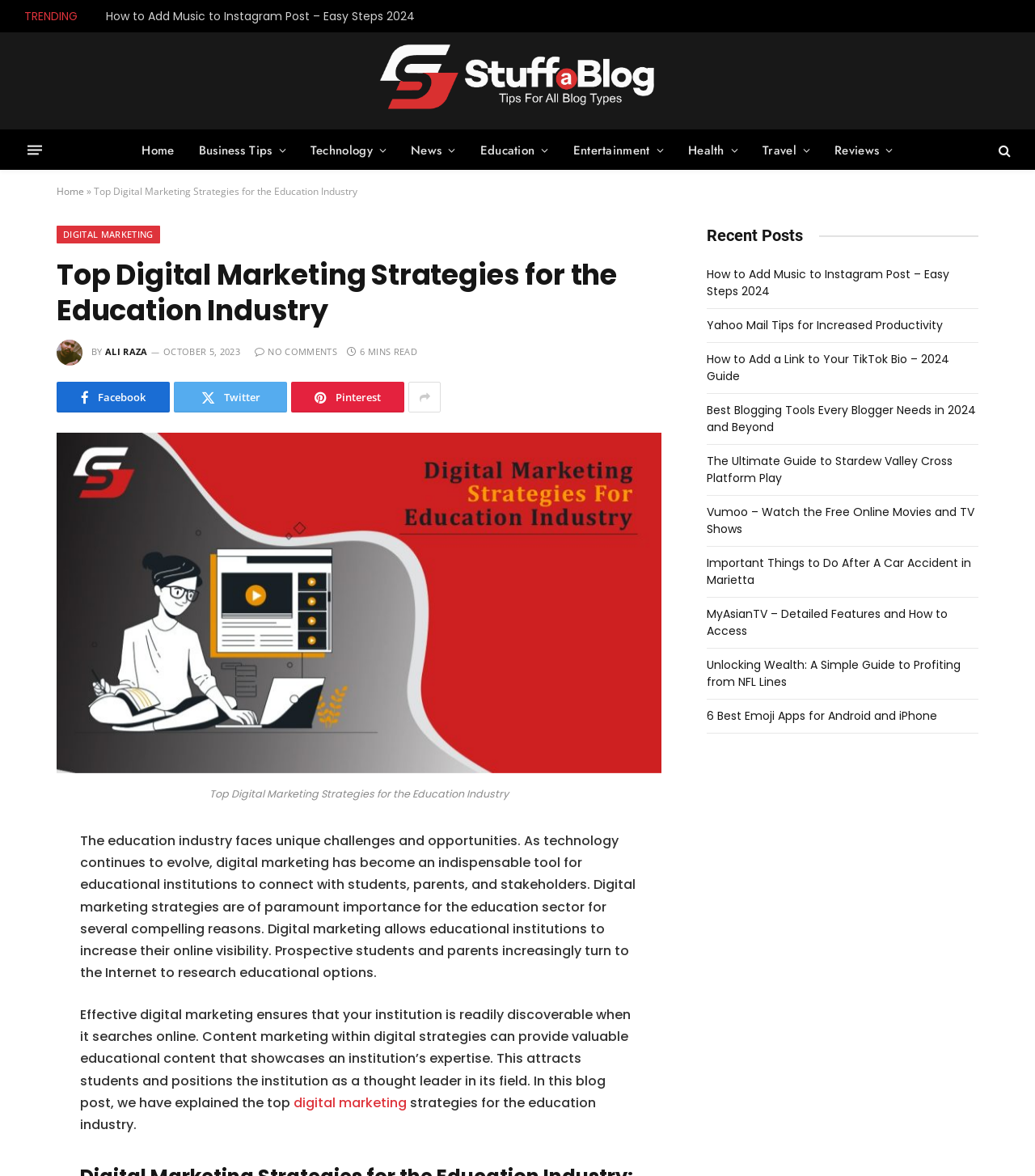Give a short answer to this question using one word or a phrase:
What is the date of the article?

OCTOBER 5, 2023